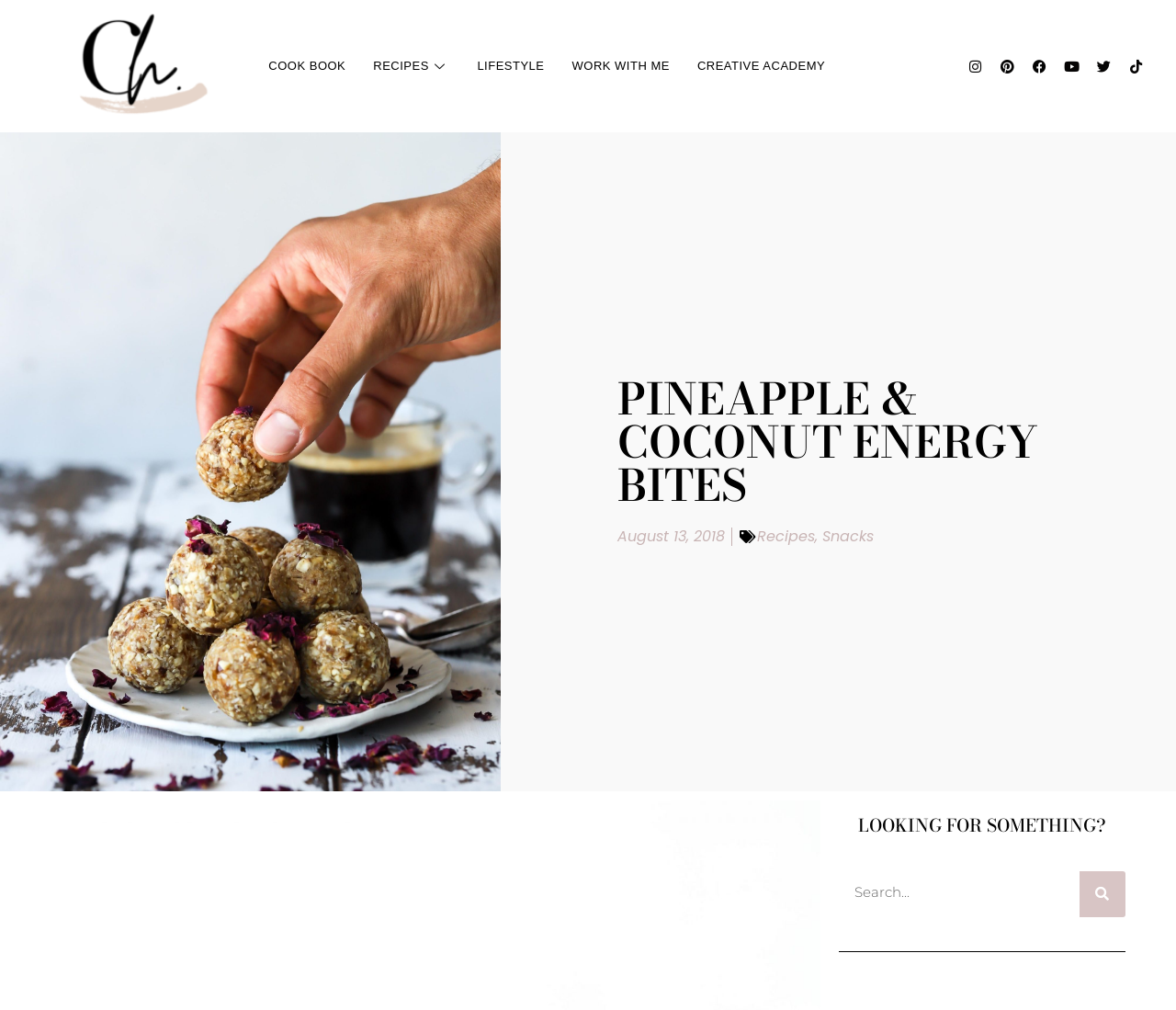Find the primary header on the webpage and provide its text.

PINEAPPLE & COCONUT ENERGY BITES